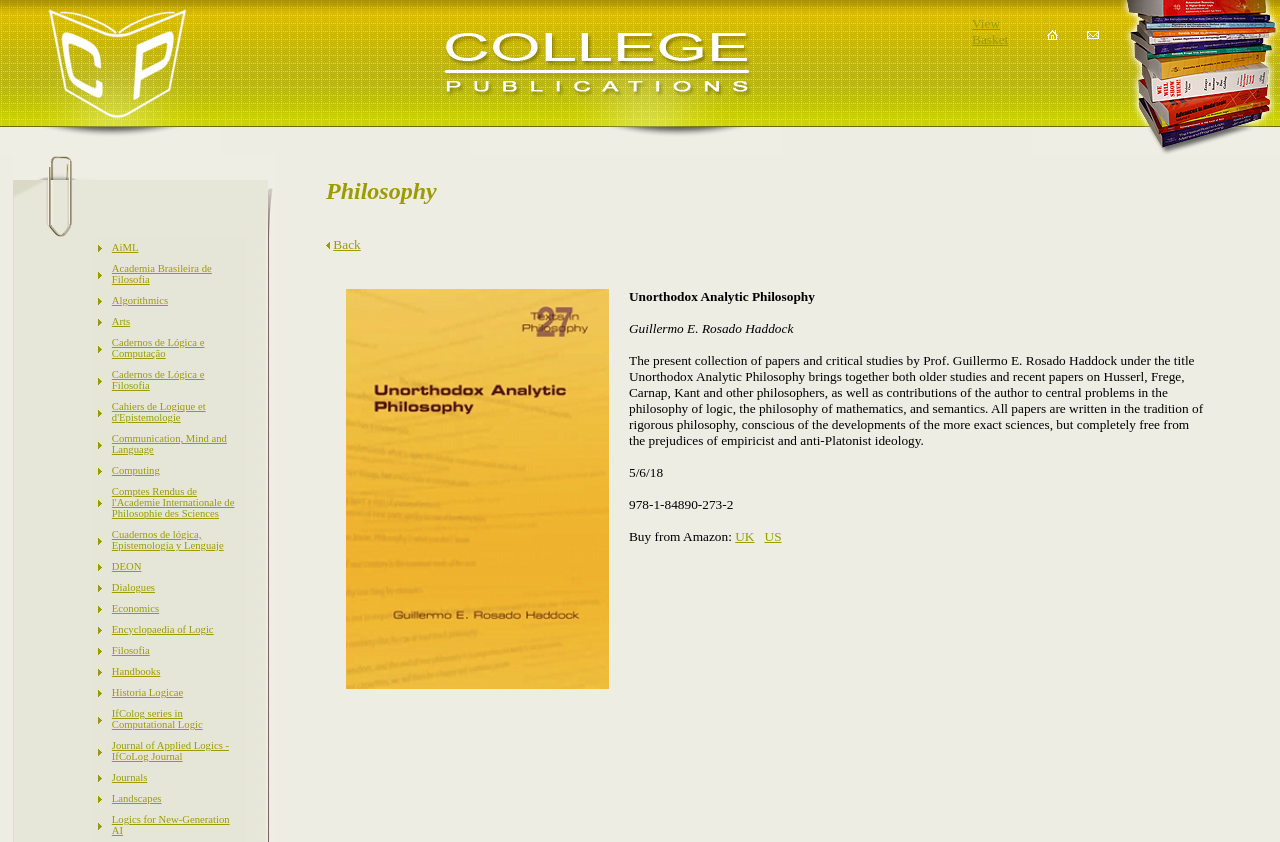Please specify the bounding box coordinates of the region to click in order to perform the following instruction: "Go to Homepage".

[0.806, 0.057, 0.84, 0.075]